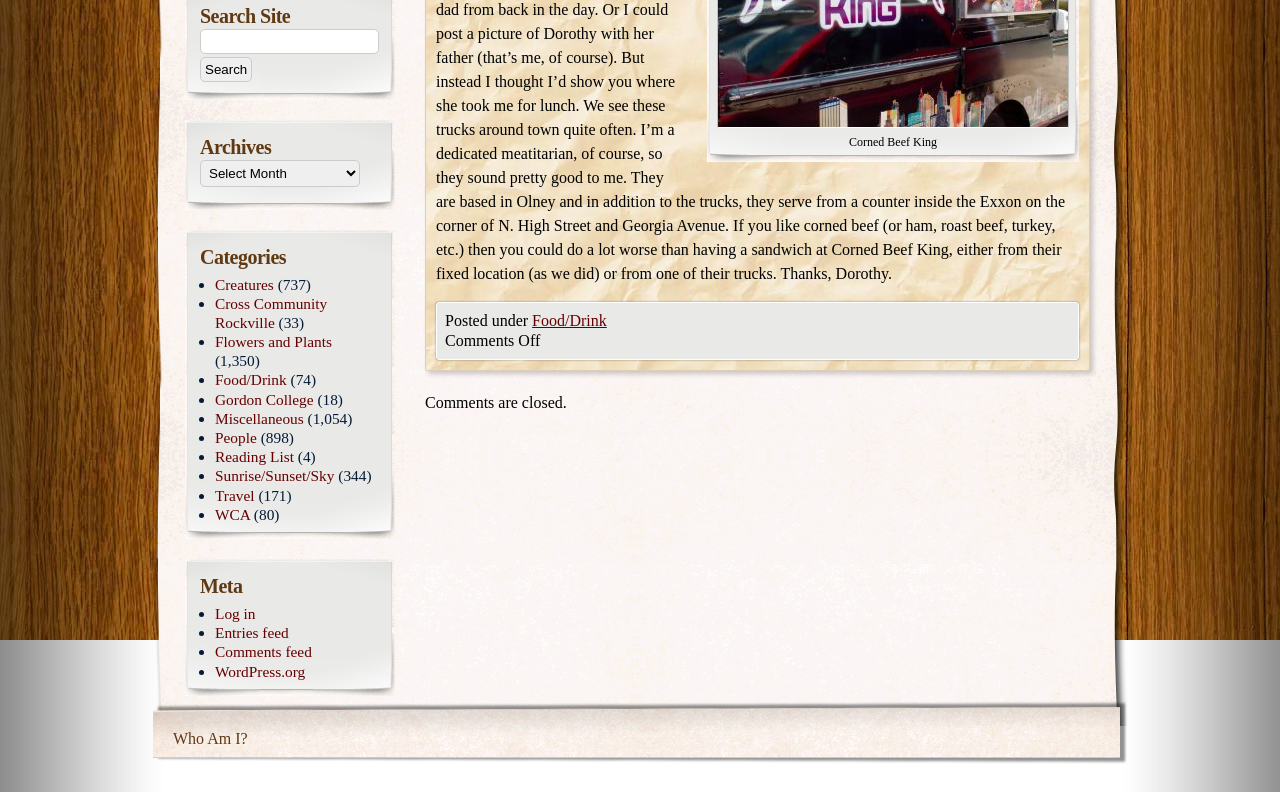Determine the bounding box for the UI element as described: "Who Am I?". The coordinates should be represented as four float numbers between 0 and 1, formatted as [left, top, right, bottom].

[0.127, 0.905, 0.201, 0.962]